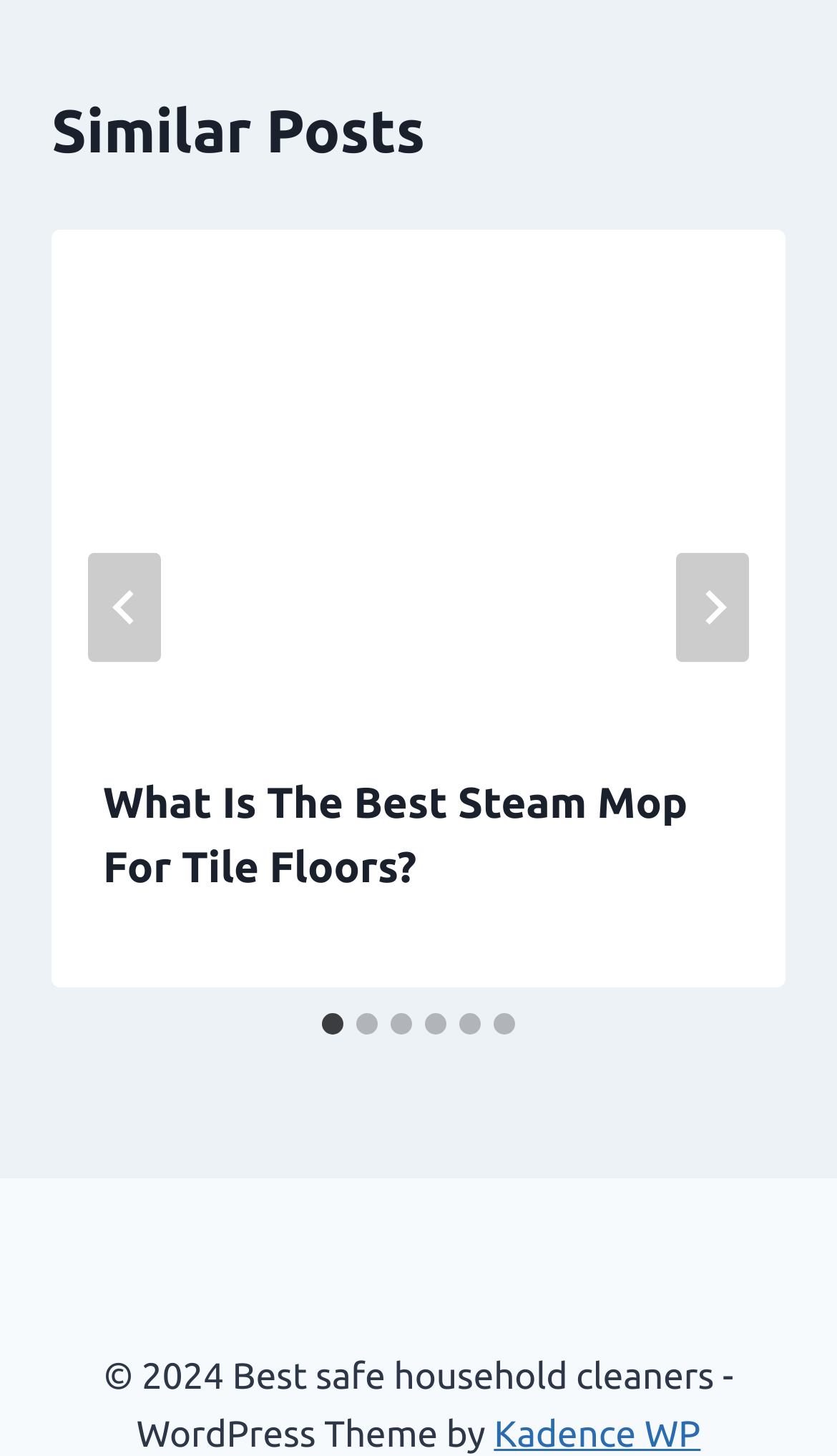What is the orientation of the tablist?
Look at the image and respond with a one-word or short phrase answer.

Horizontal